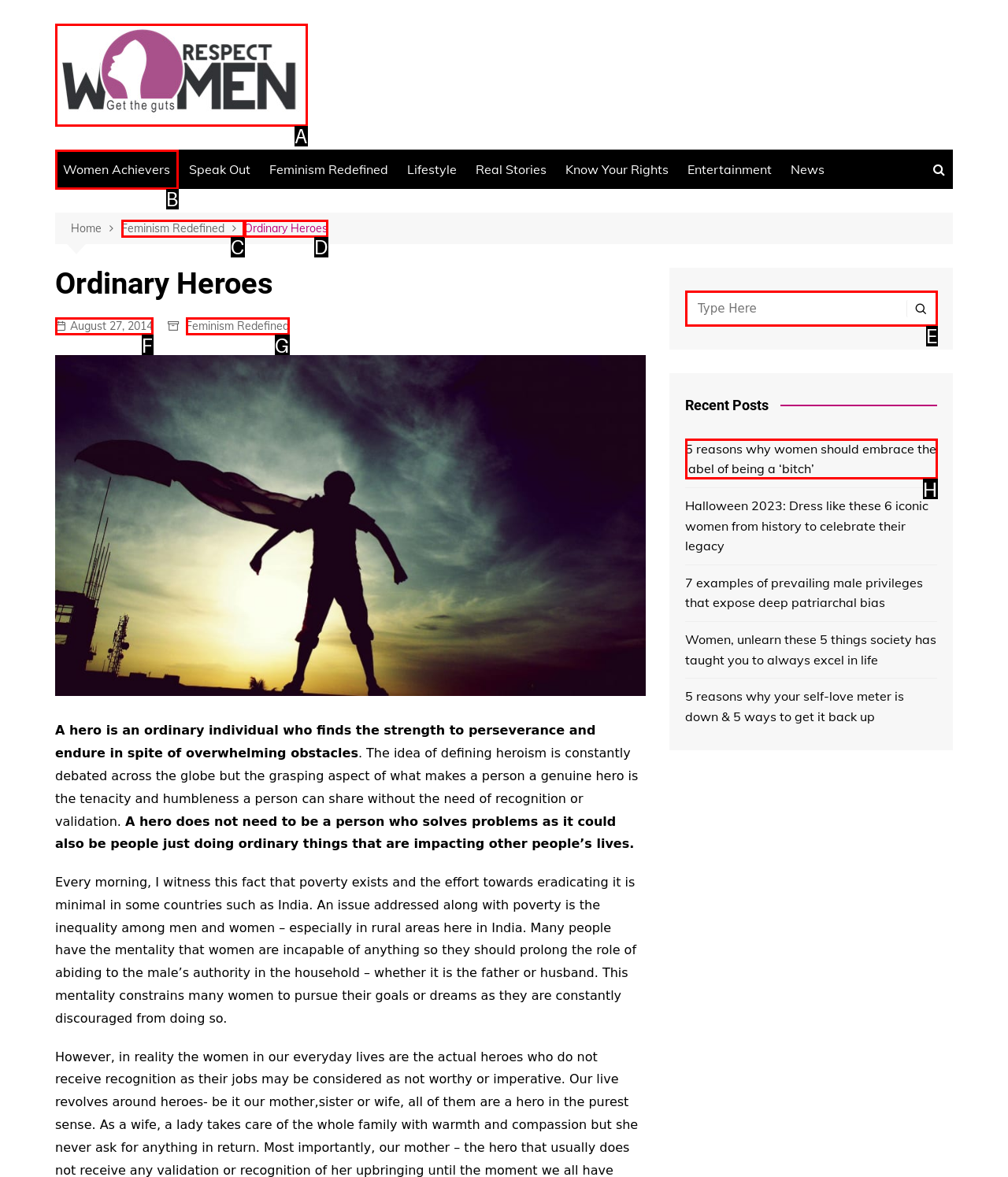Specify the letter of the UI element that should be clicked to achieve the following: Search for something
Provide the corresponding letter from the choices given.

E